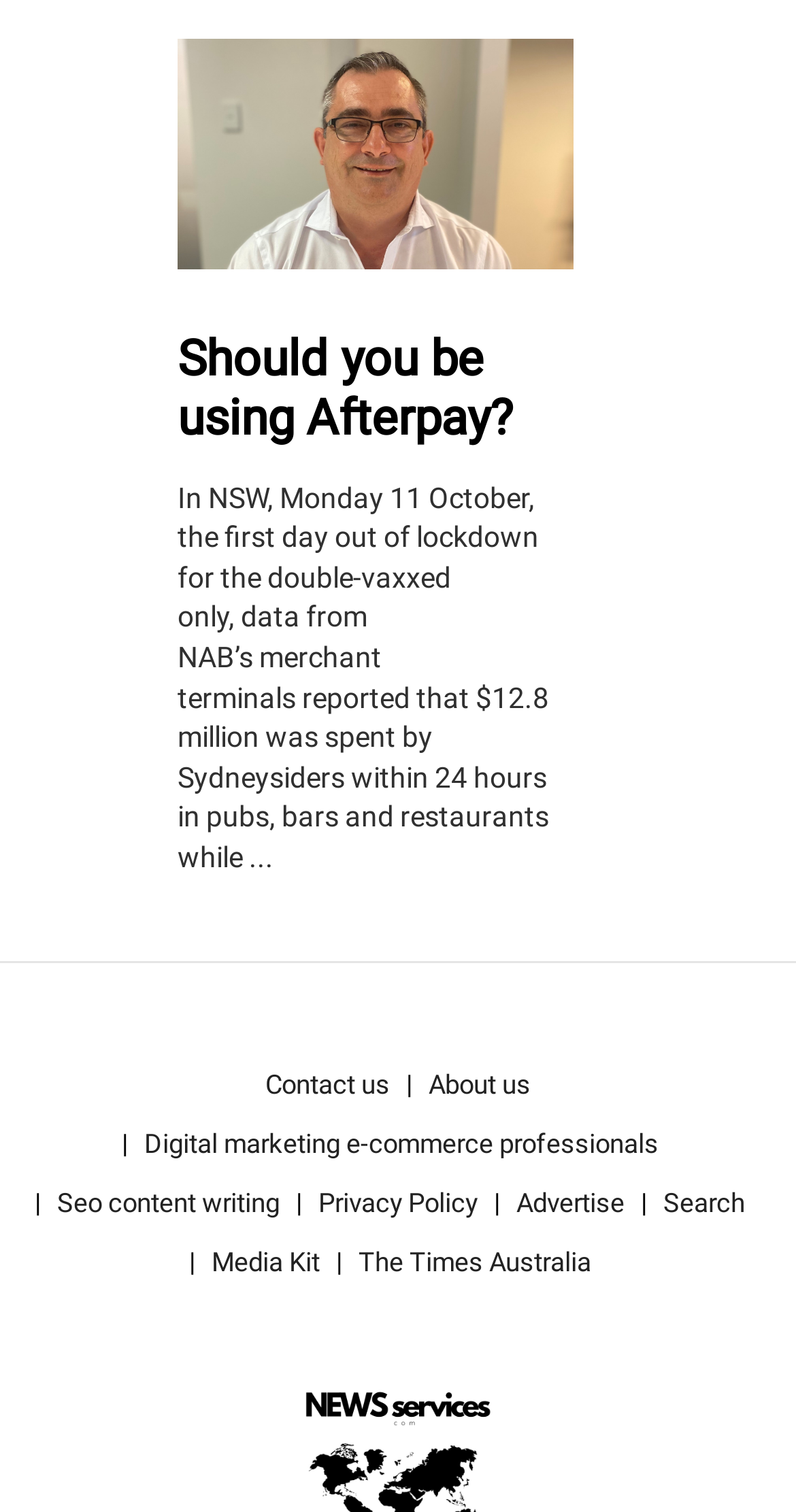Please identify the bounding box coordinates of the area that needs to be clicked to fulfill the following instruction: "Contact us."

[0.333, 0.697, 0.49, 0.736]